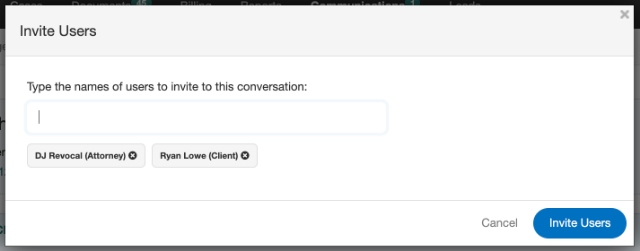Respond with a single word or phrase to the following question:
What are the names of the two individuals displayed below the text field?

DJ Revocal and Ryan Lowe